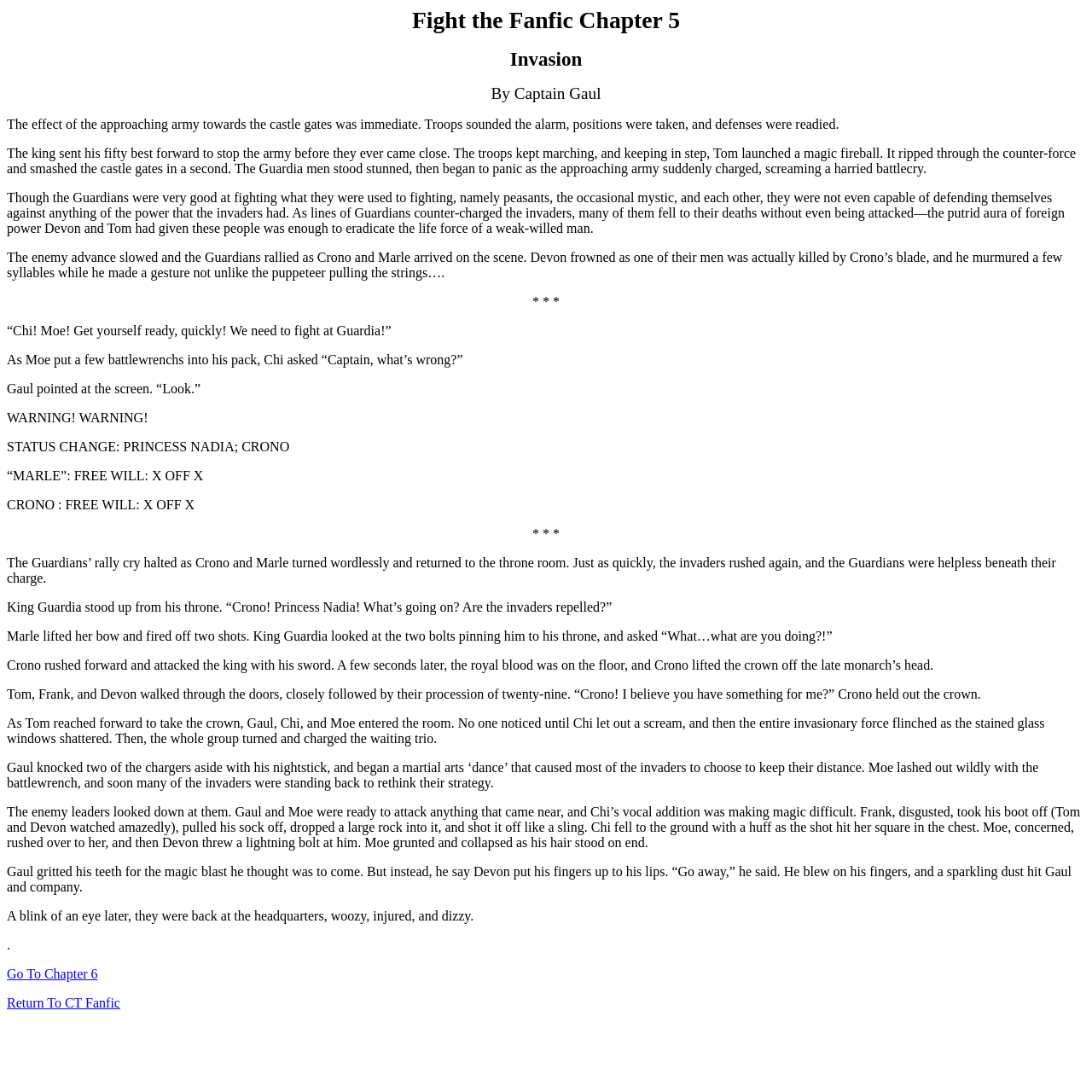Answer in one word or a short phrase: 
What is the name of the king?

King Guardia